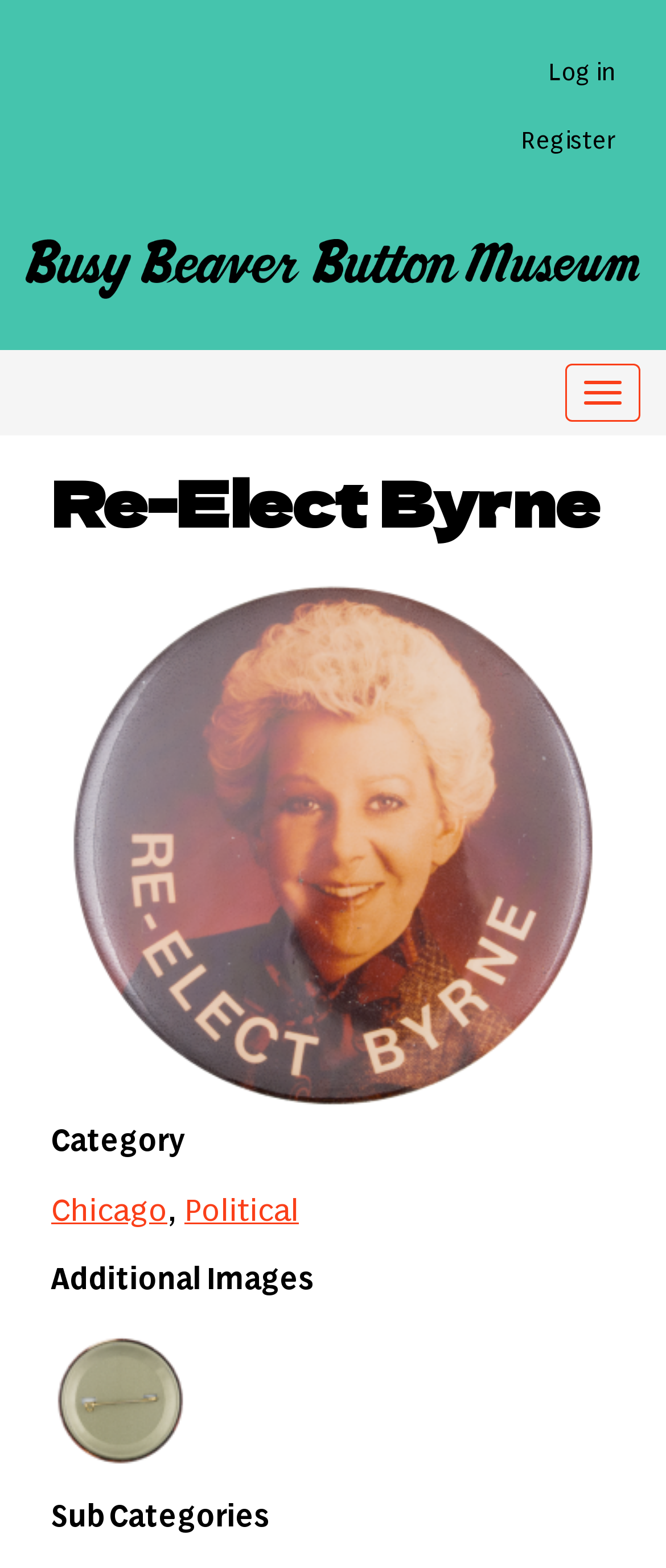By analyzing the image, answer the following question with a detailed response: What is the name of the museum?

I found the name of the museum by looking at the link with the text 'Re-Elect Byrne Political Button Museum' which is located inside the heading 'Re-Elect Byrne'.